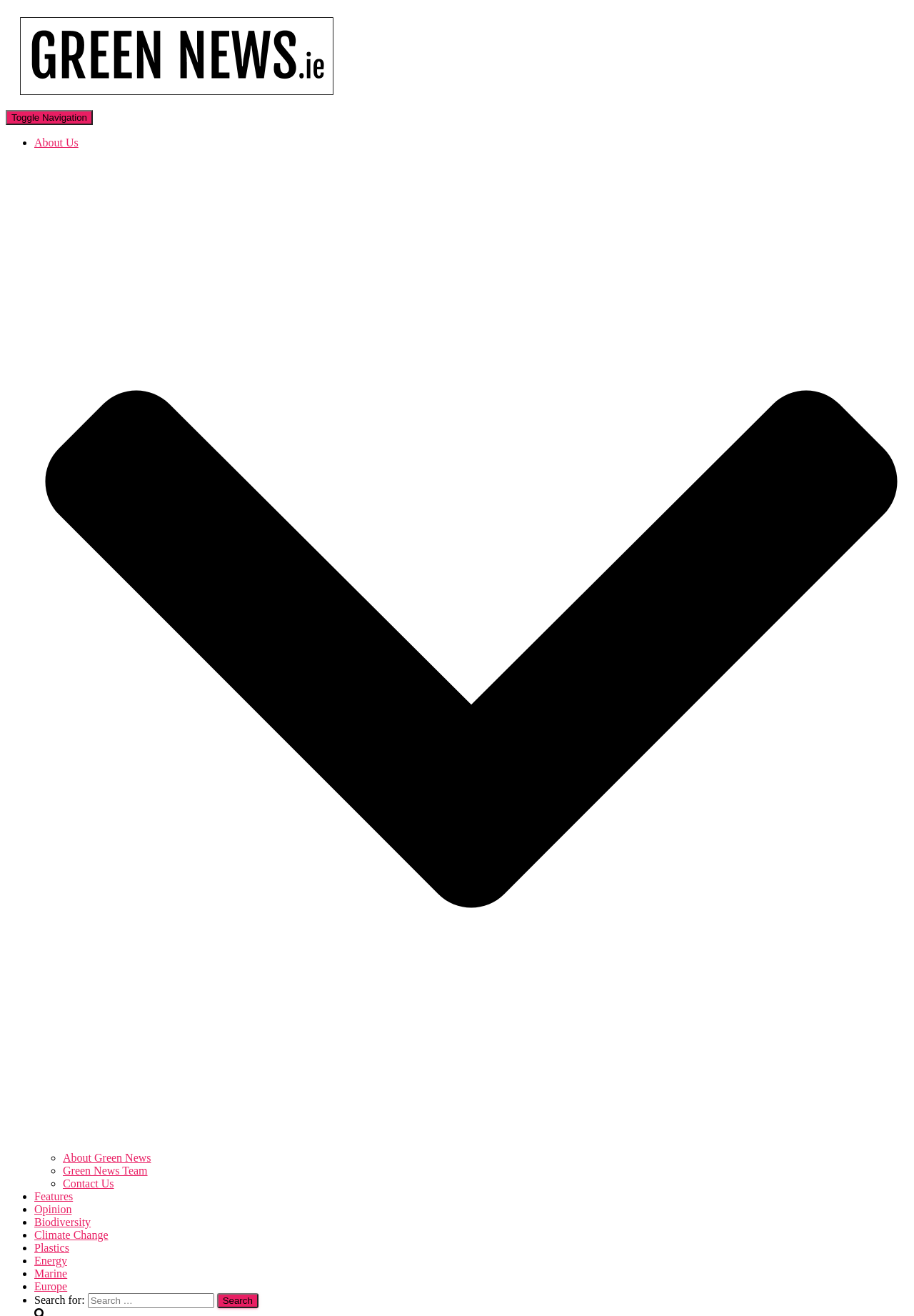Provide a brief response to the question using a single word or phrase: 
How many list markers are there in the menu?

9